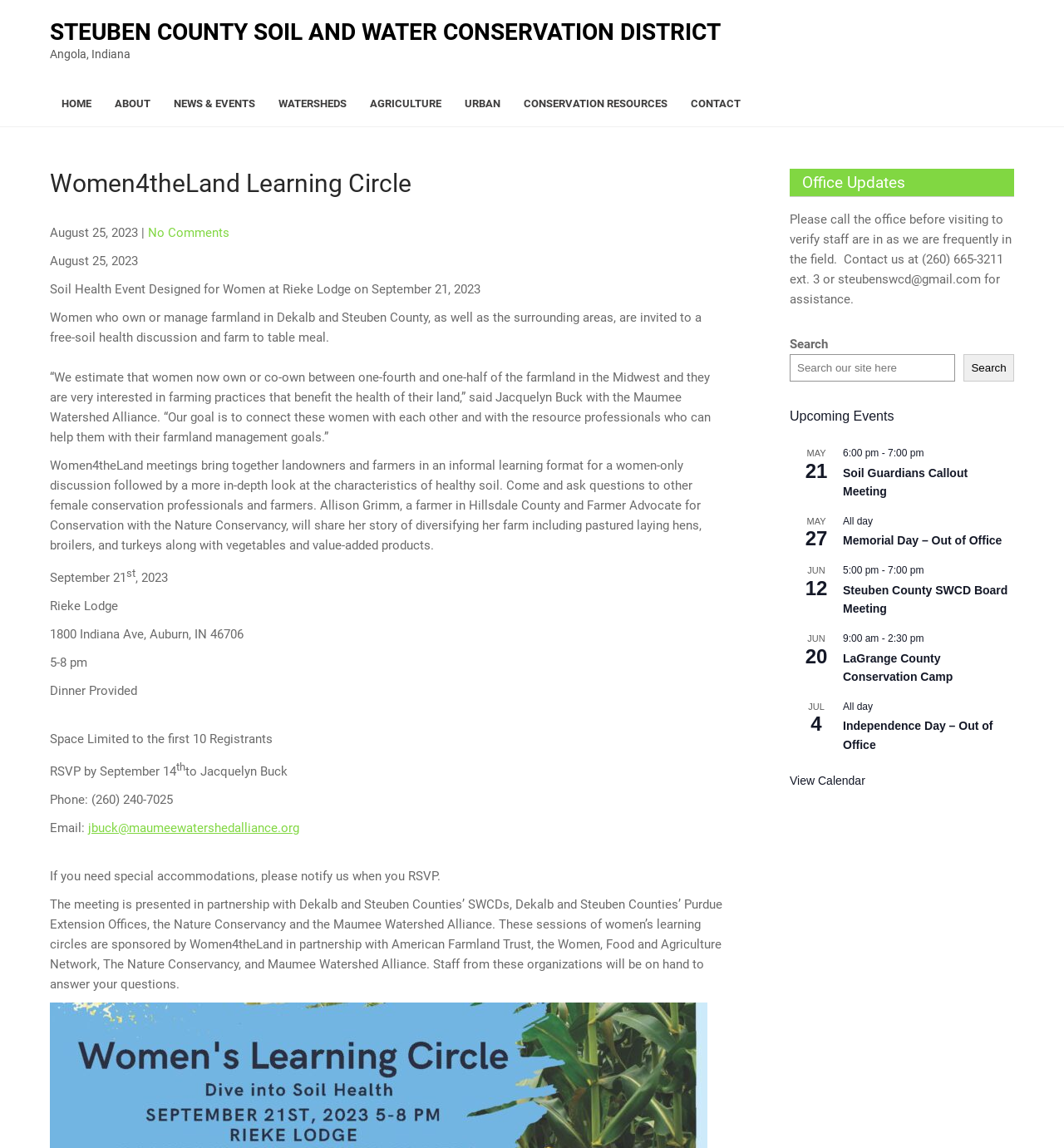Identify the bounding box coordinates of the area you need to click to perform the following instruction: "RSVP to the Soil Health Event".

[0.139, 0.196, 0.216, 0.209]